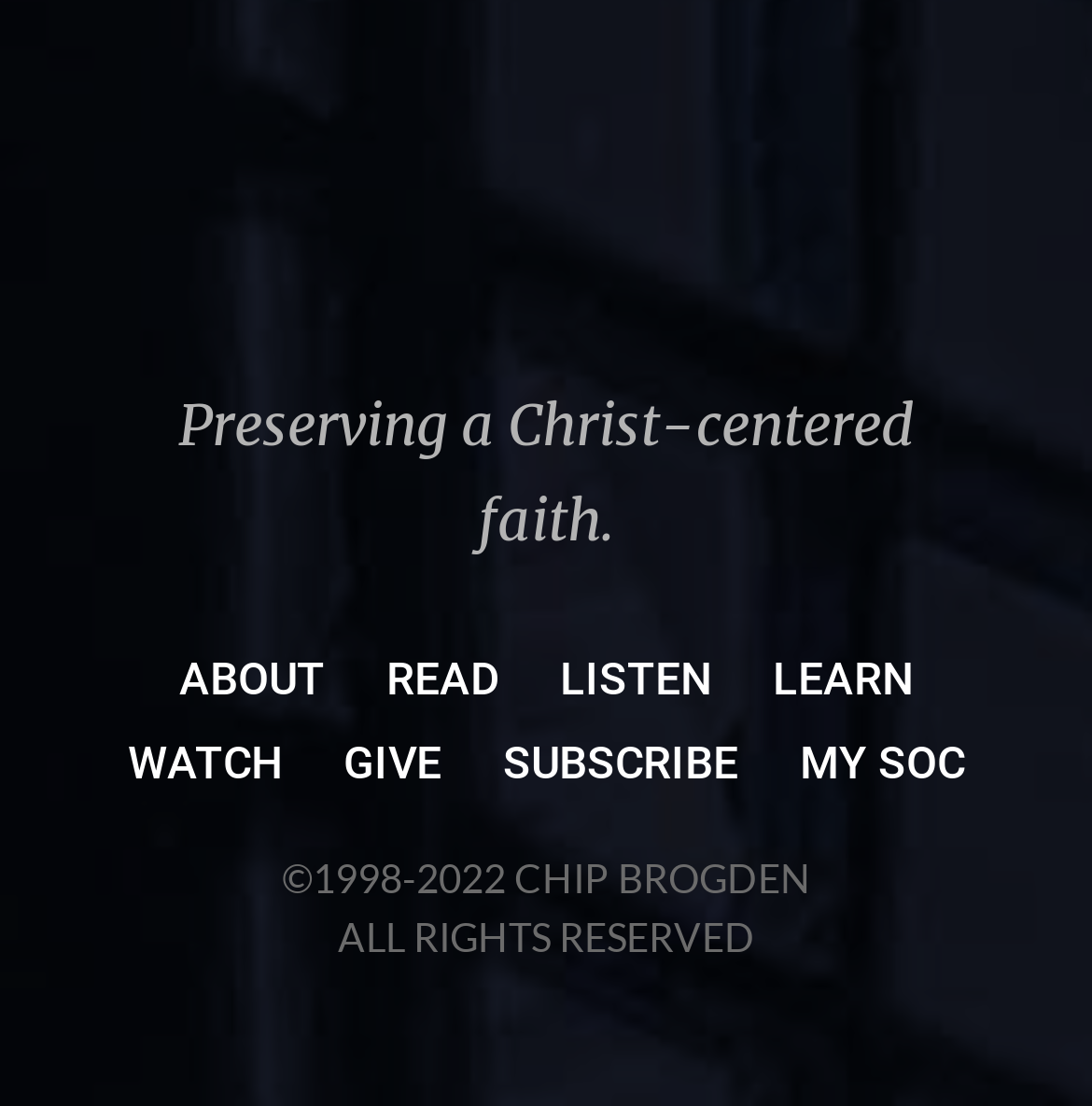Using the description: "My SOC", determine the UI element's bounding box coordinates. Ensure the coordinates are in the format of four float numbers between 0 and 1, i.e., [left, top, right, bottom].

[0.732, 0.674, 0.883, 0.73]